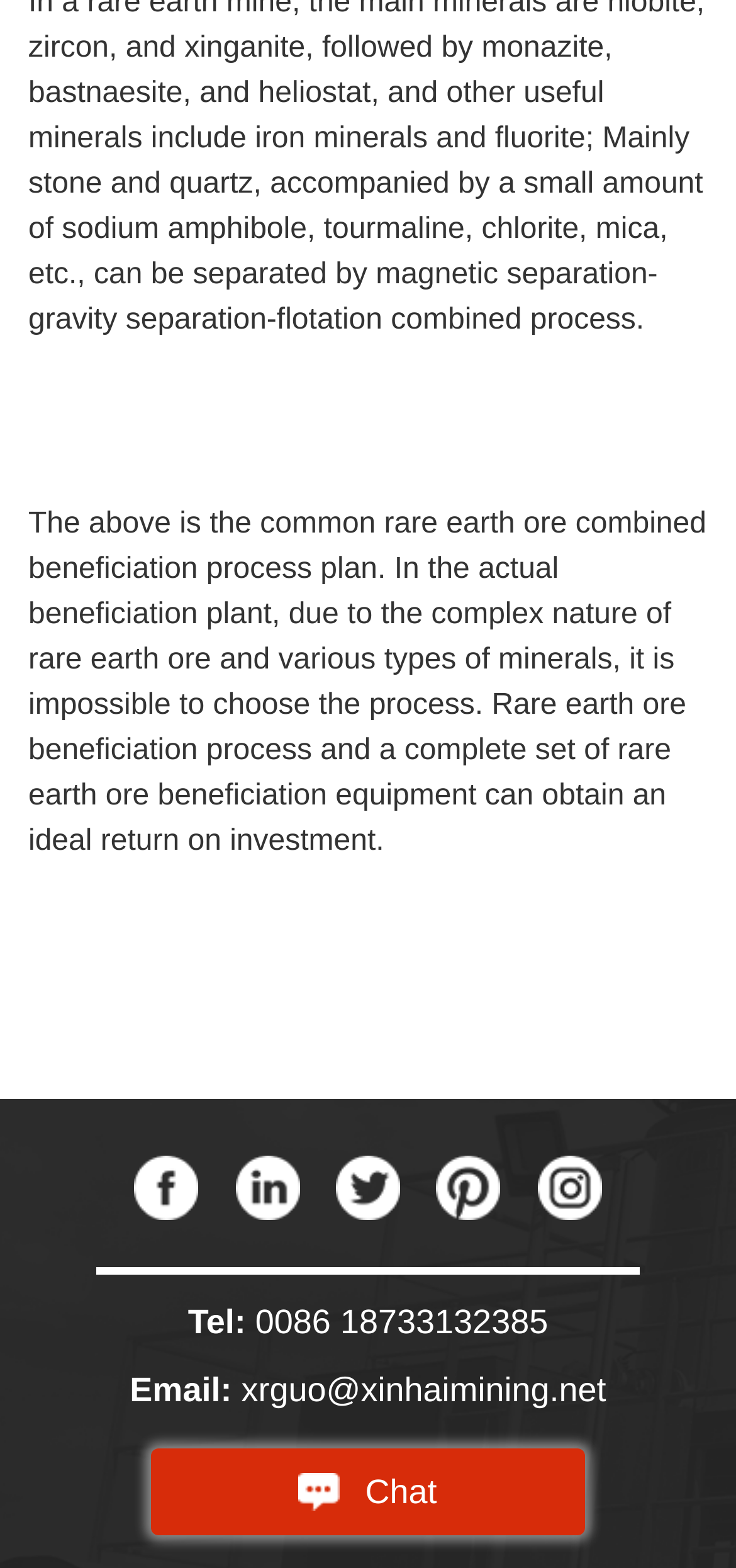What is the contact email?
Please provide a single word or phrase as your answer based on the image.

xrguo@xinhaimining.net